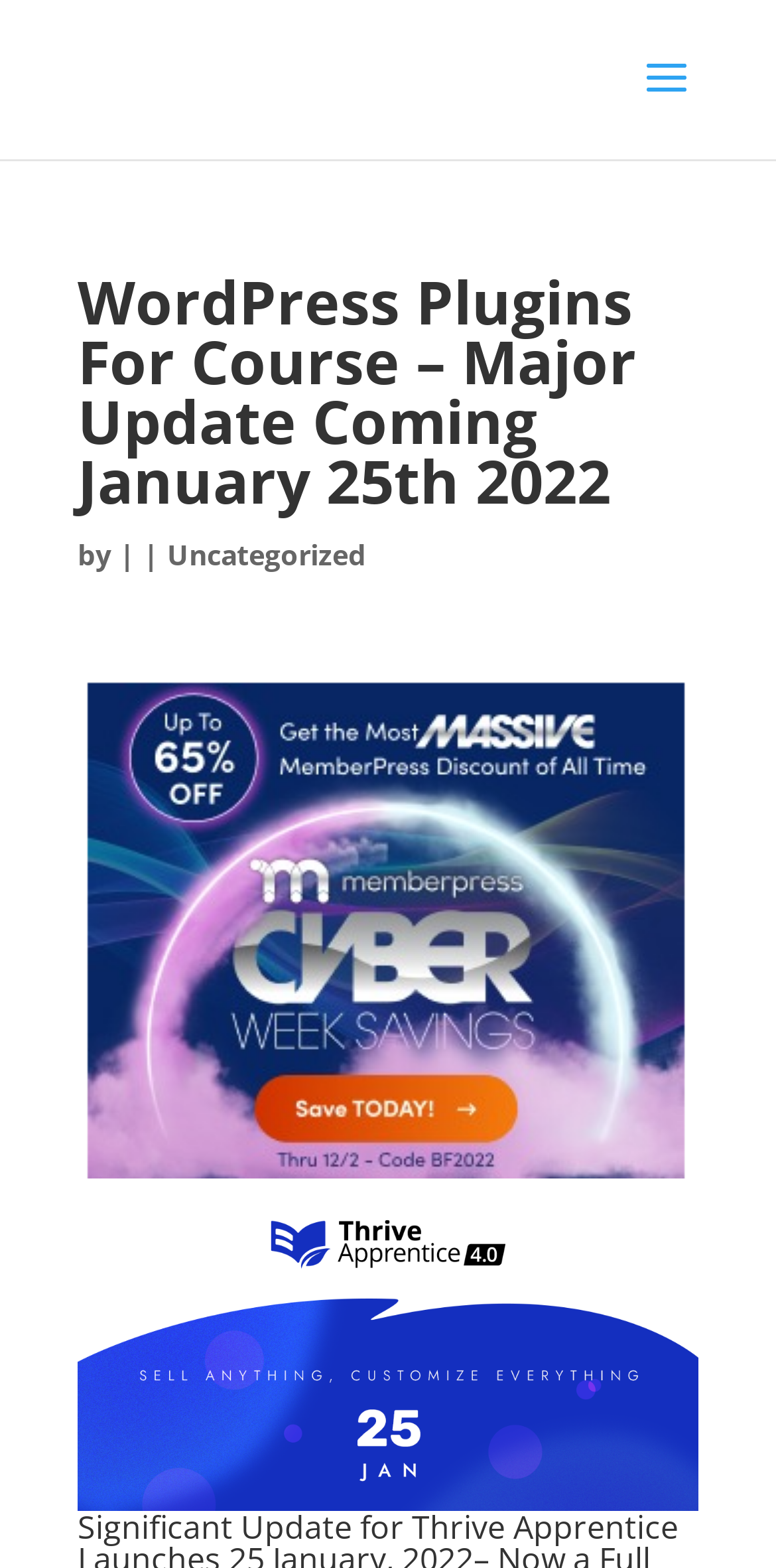Please identify the primary heading on the webpage and return its text.

WordPress Plugins For Course – Major Update Coming January 25th 2022